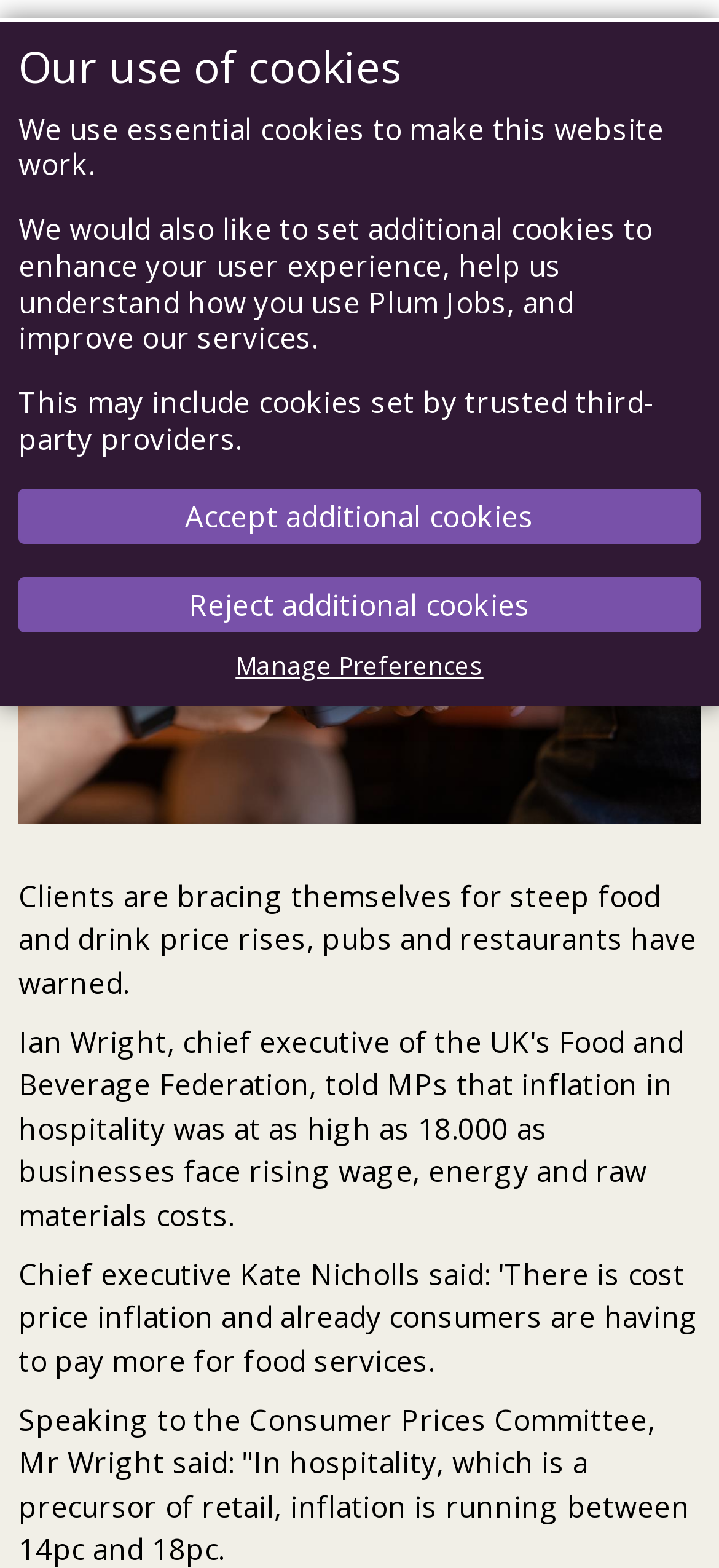Carefully examine the image and provide an in-depth answer to the question: What are clients bracing themselves for?

I found this information by reading the text element that appears below the main heading, which says 'Clients are bracing themselves for steep food and drink price rises, pubs and restaurants have warned'.